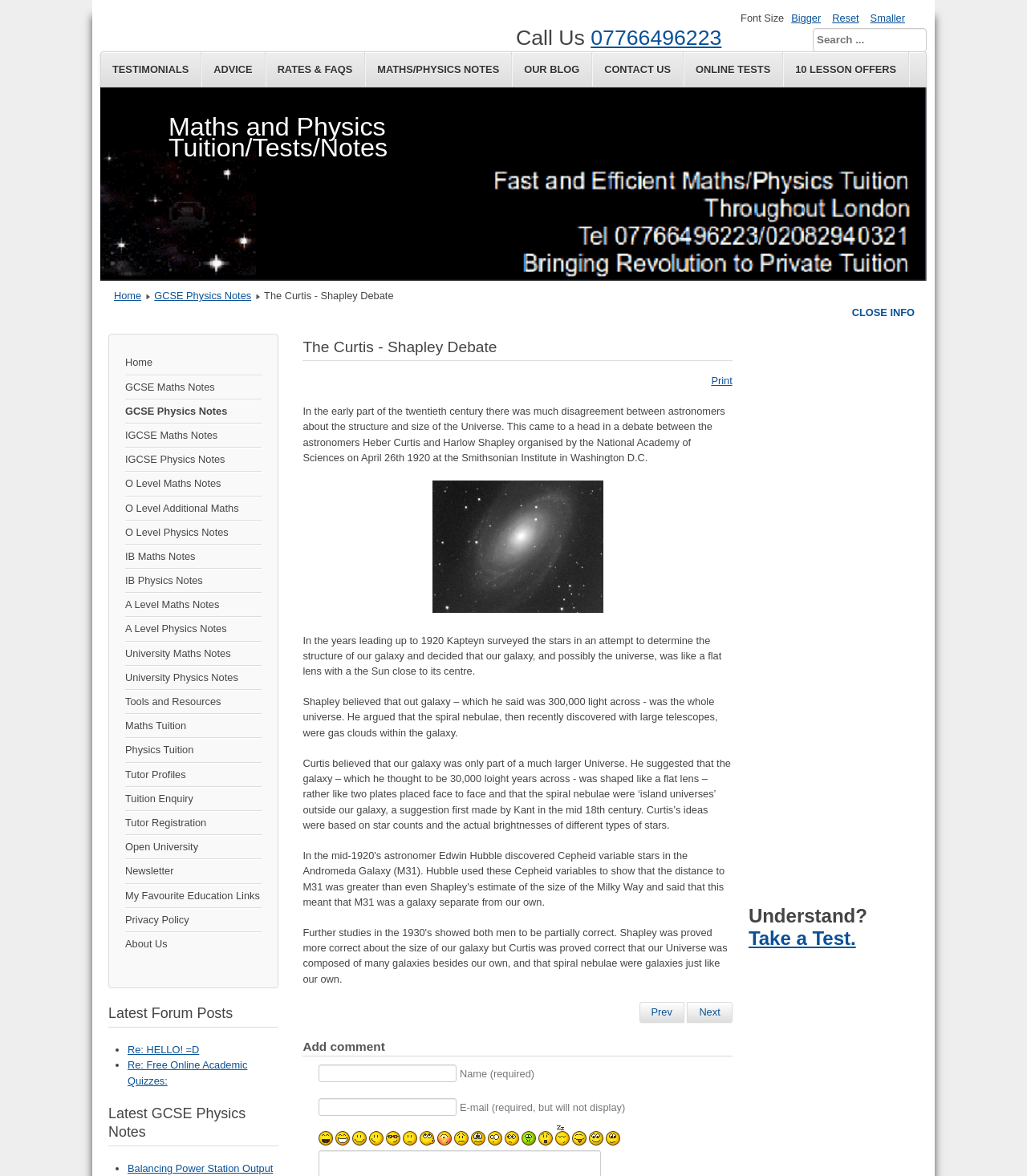What is the topic of the article on the webpage?
Ensure your answer is thorough and detailed.

The topic of the article on the webpage is 'The Curtis - Shapley Debate', which is a debate between astronomers Heber Curtis and Harlow Shapley about the structure and size of the Universe. This is evident from the heading 'The Curtis - Shapley Debate' with a bounding box coordinate of [0.295, 0.284, 0.713, 0.307] and the subsequent text describing the debate.